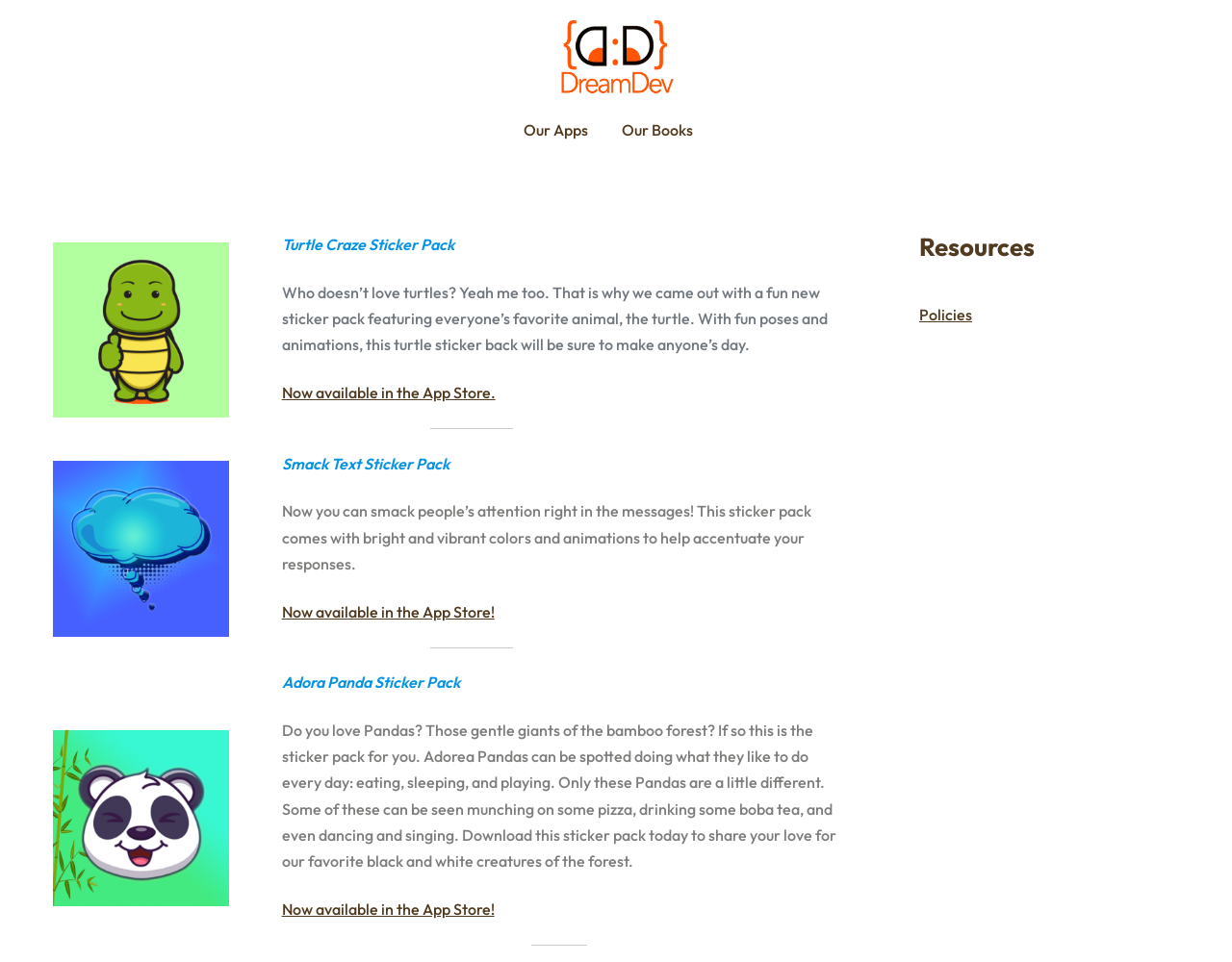Please use the details from the image to answer the following question comprehensively:
How many sticker packs are featured on this page?

There are three sticker packs featured on this page, namely Turtle Craze Sticker Pack, Smack Text Sticker Pack, and Adora Panda Sticker Pack, each with its own description and 'Now available in the App Store' link.